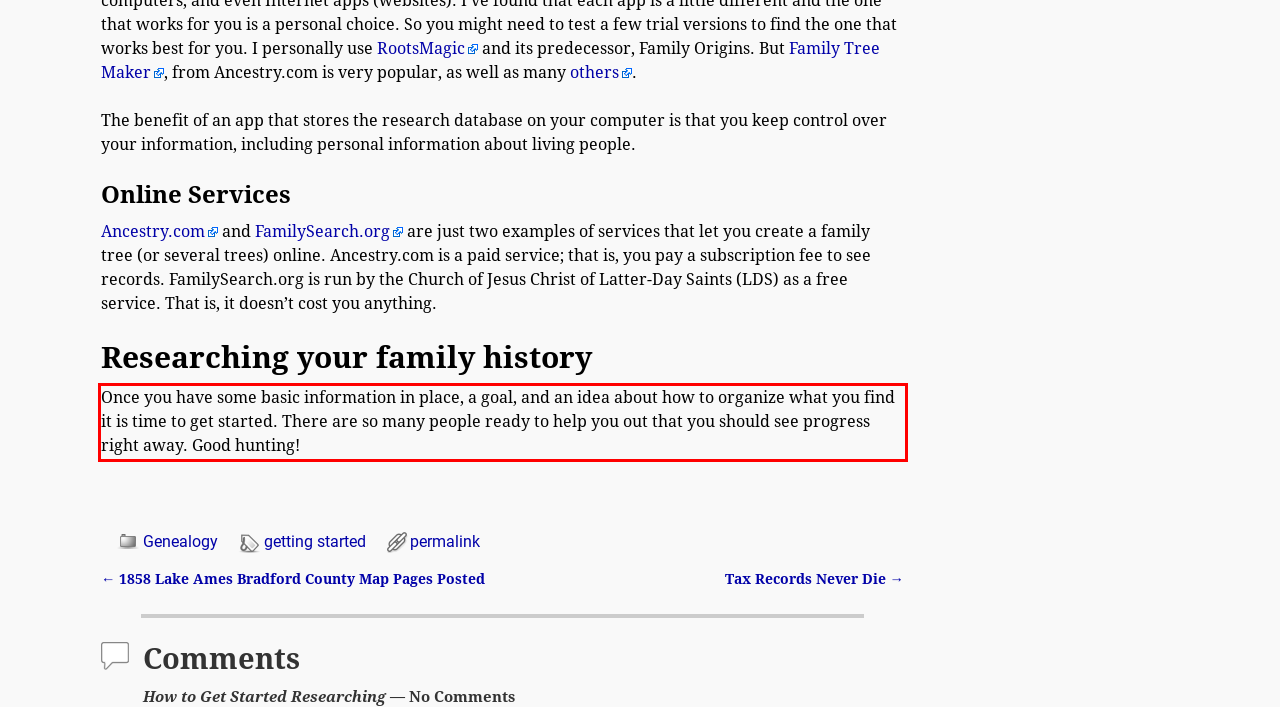You are given a screenshot of a webpage with a UI element highlighted by a red bounding box. Please perform OCR on the text content within this red bounding box.

Once you have some basic information in place, a goal, and an idea about how to organize what you find it is time to get started. There are so many people ready to help you out that you should see progress right away. Good hunting!